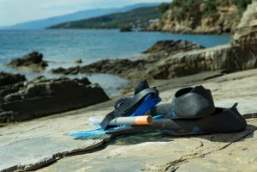Give a concise answer using only one word or phrase for this question:
What type of rocks are in the background?

rugged rocks